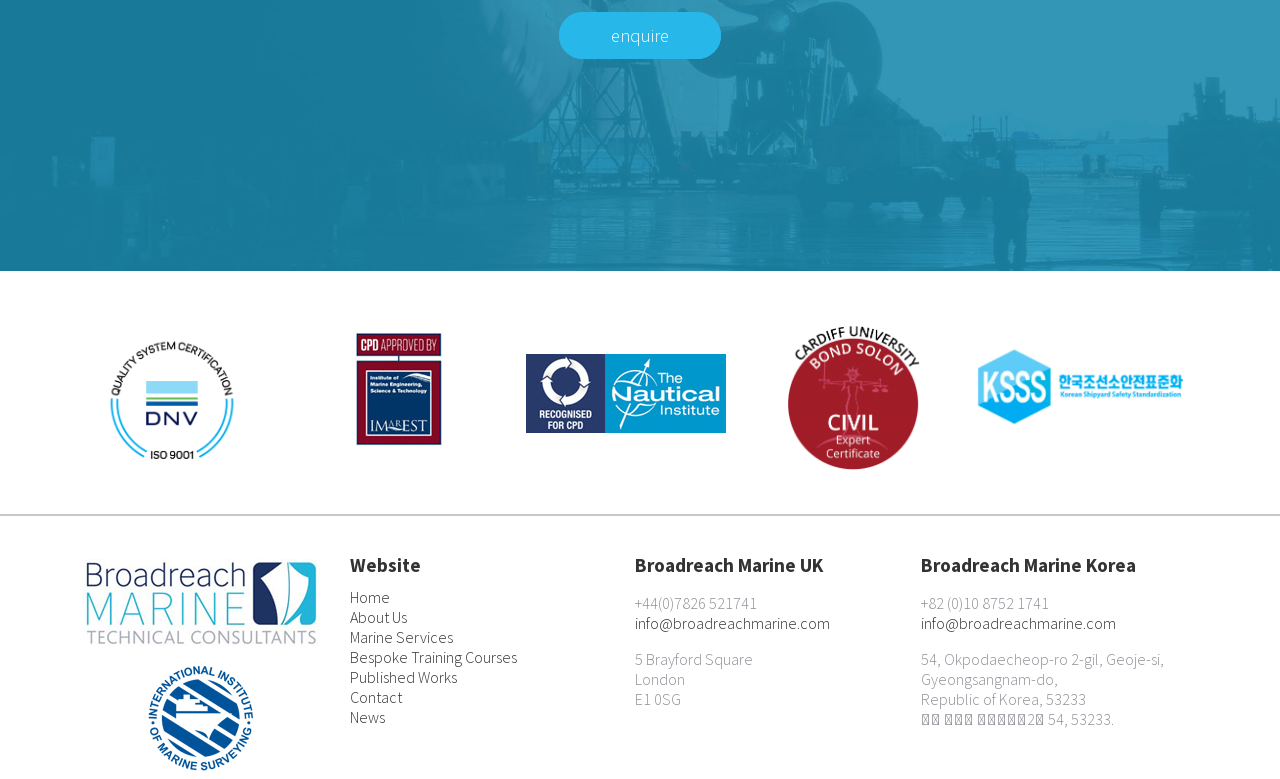How many links are there in the navigation menu?
Please use the image to deliver a detailed and complete answer.

I counted the number of link elements under the 'Website' heading, which includes 'Home', 'About Us', 'Marine Services', 'Bespoke Training Courses', 'Published Works', 'Contact', and 'News', totaling 9 links in the navigation menu.